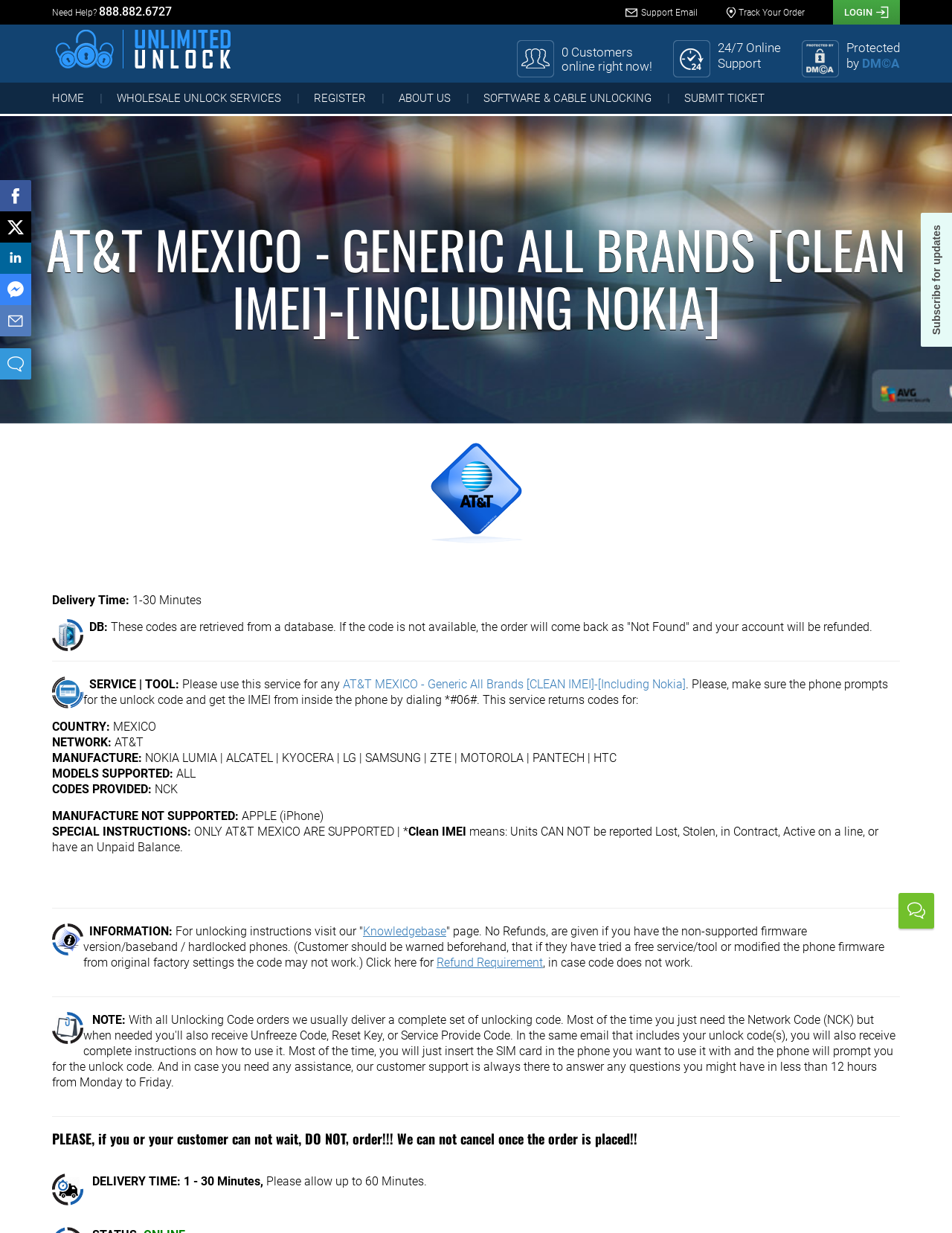Show the bounding box coordinates for the HTML element described as: "Wholesale Unlock Services".

[0.123, 0.074, 0.295, 0.085]